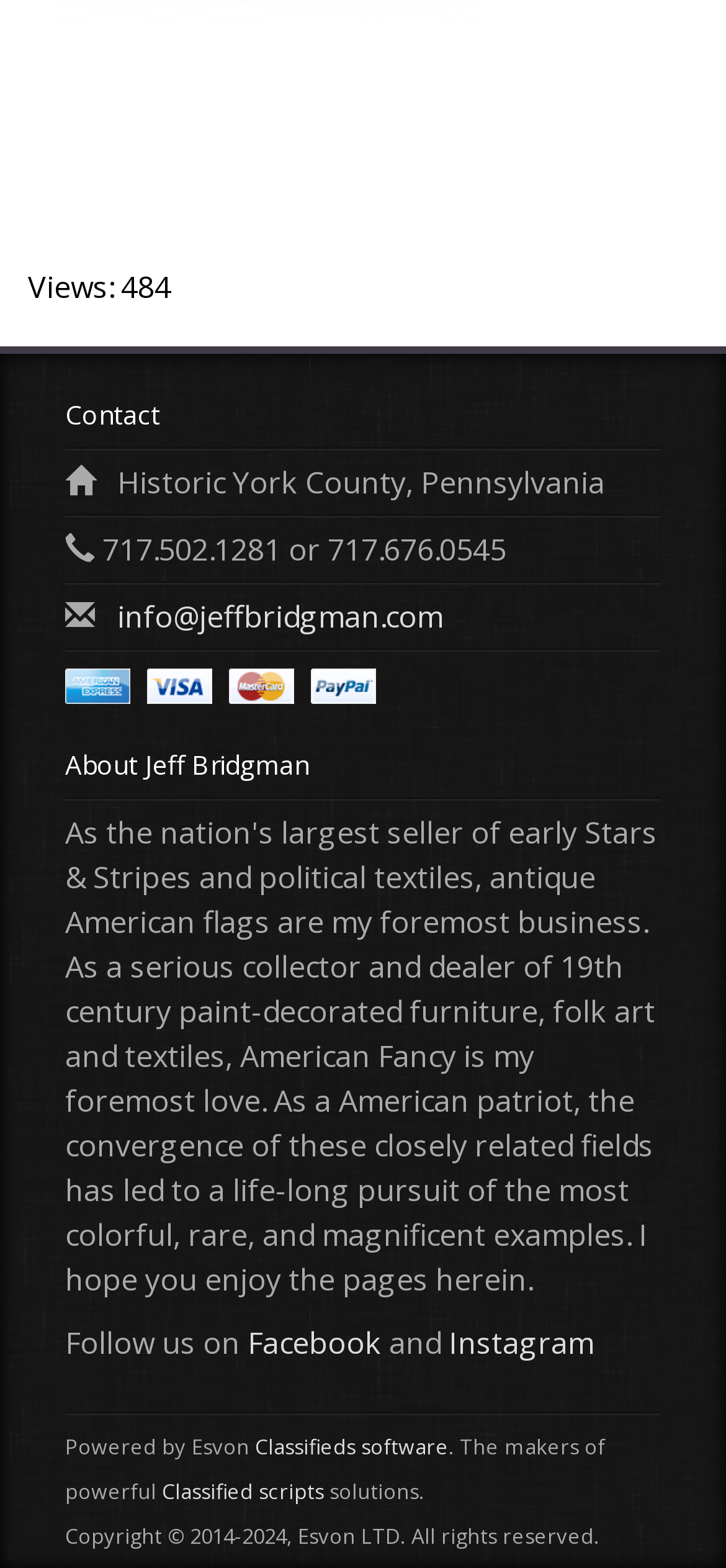Bounding box coordinates must be specified in the format (top-left x, top-left y, bottom-right x, bottom-right y). All values should be floating point numbers between 0 and 1. What are the bounding box coordinates of the UI element described as: Classified scripts

[0.223, 0.942, 0.446, 0.959]